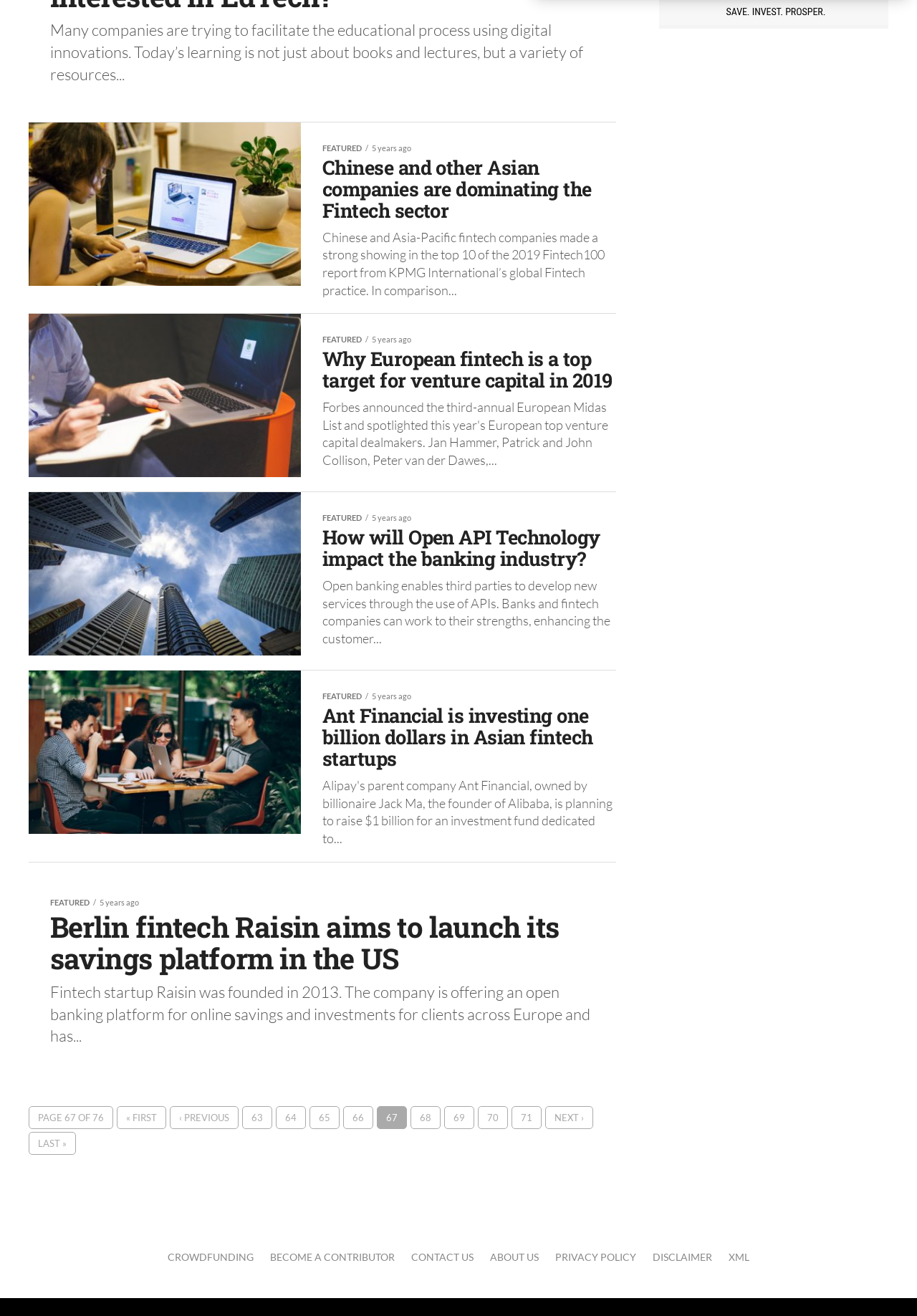Determine the coordinates of the bounding box that should be clicked to complete the instruction: "Click on the 'CROWDFUNDING' link". The coordinates should be represented by four float numbers between 0 and 1: [left, top, right, bottom].

[0.183, 0.95, 0.277, 0.96]